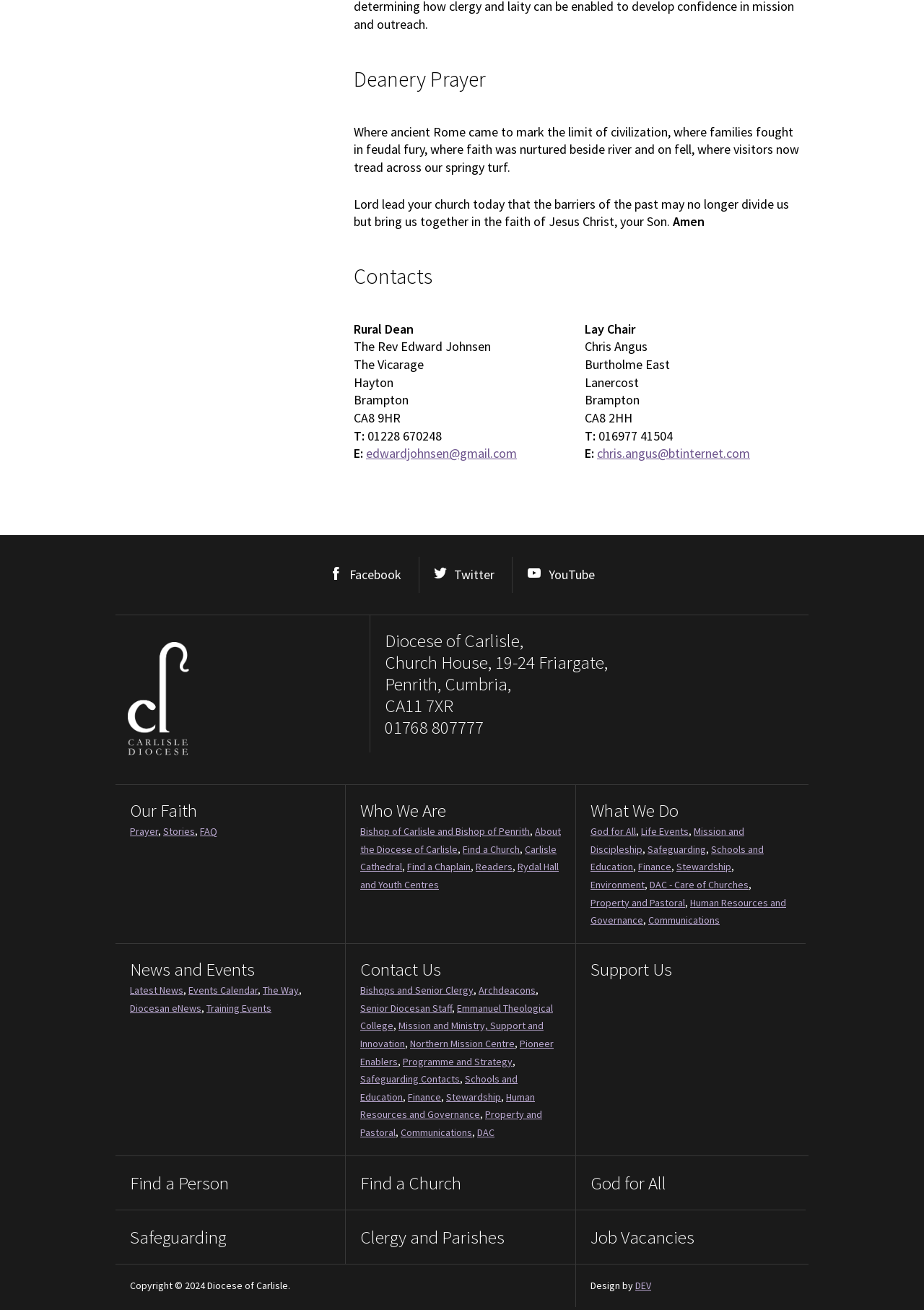Identify the bounding box coordinates for the element that needs to be clicked to fulfill this instruction: "View the Latest News". Provide the coordinates in the format of four float numbers between 0 and 1: [left, top, right, bottom].

[0.141, 0.751, 0.198, 0.761]